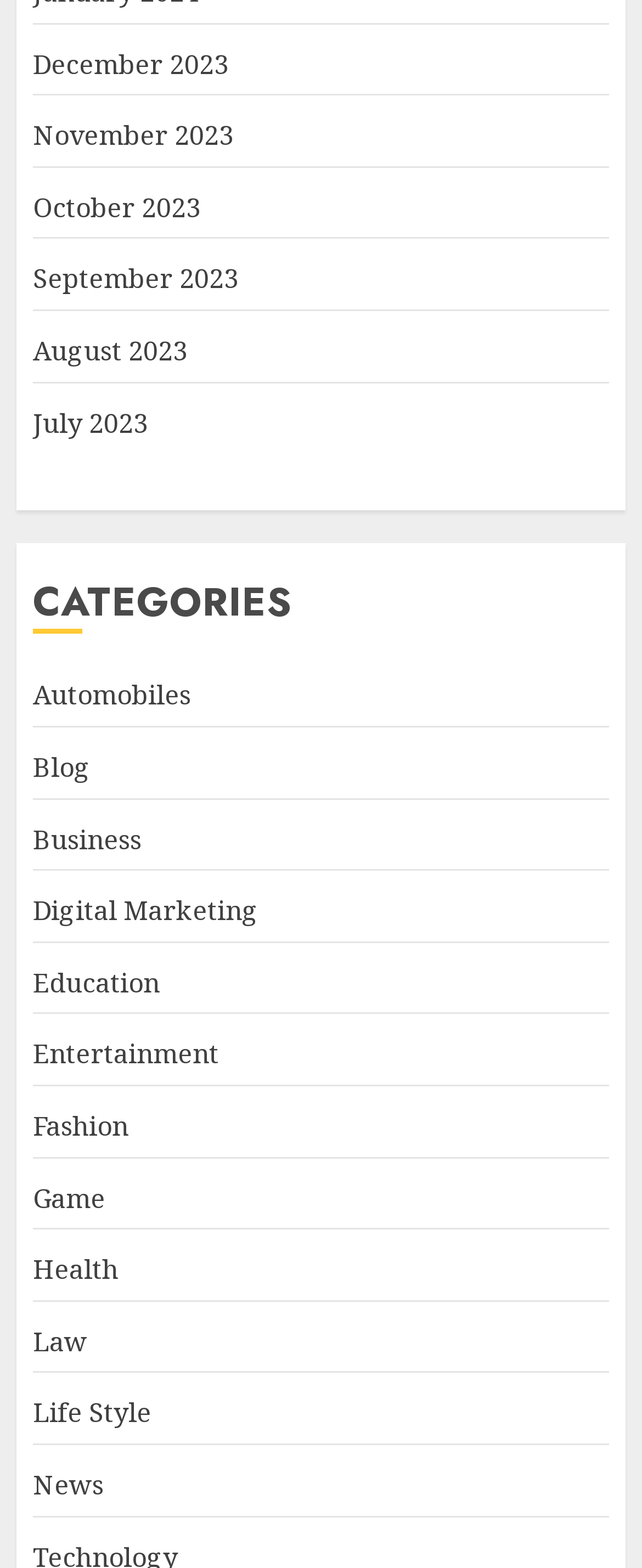Can you identify the bounding box coordinates of the clickable region needed to carry out this instruction: 'Check out Education'? The coordinates should be four float numbers within the range of 0 to 1, stated as [left, top, right, bottom].

[0.051, 0.615, 0.249, 0.639]